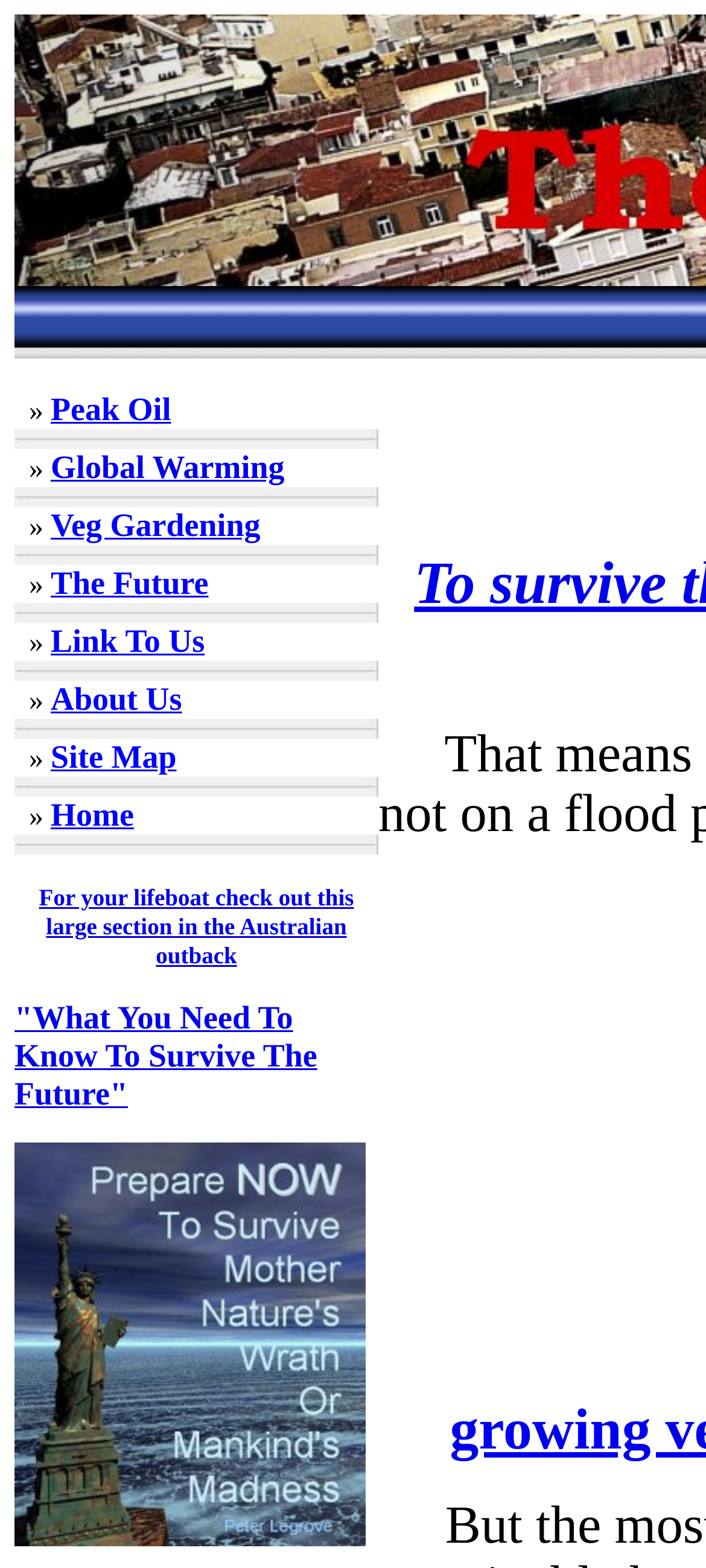Determine the bounding box coordinates of the target area to click to execute the following instruction: "Click the first button on the top."

None